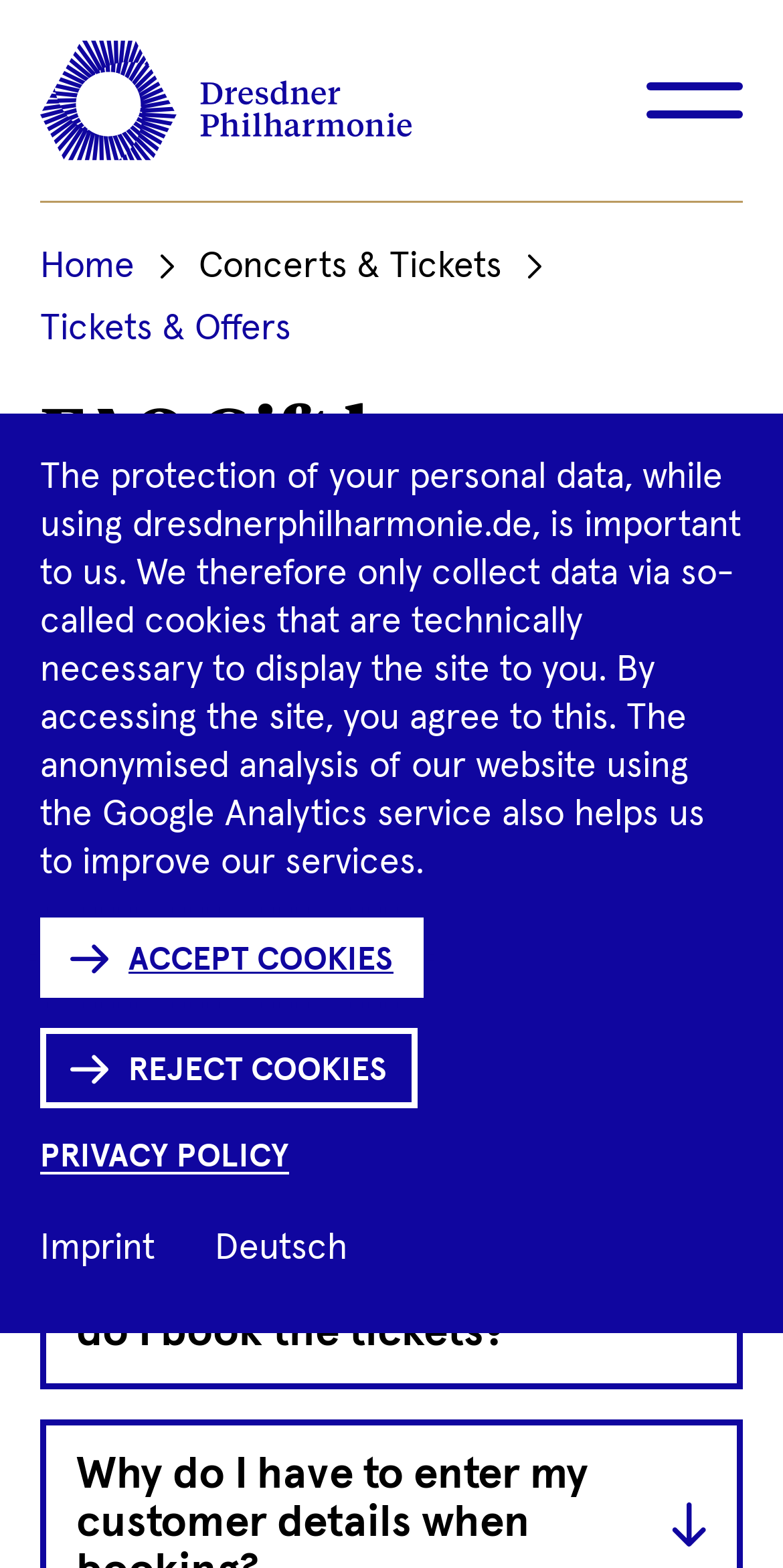Determine the bounding box coordinates of the area to click in order to meet this instruction: "view imprint".

[0.051, 0.785, 0.197, 0.808]